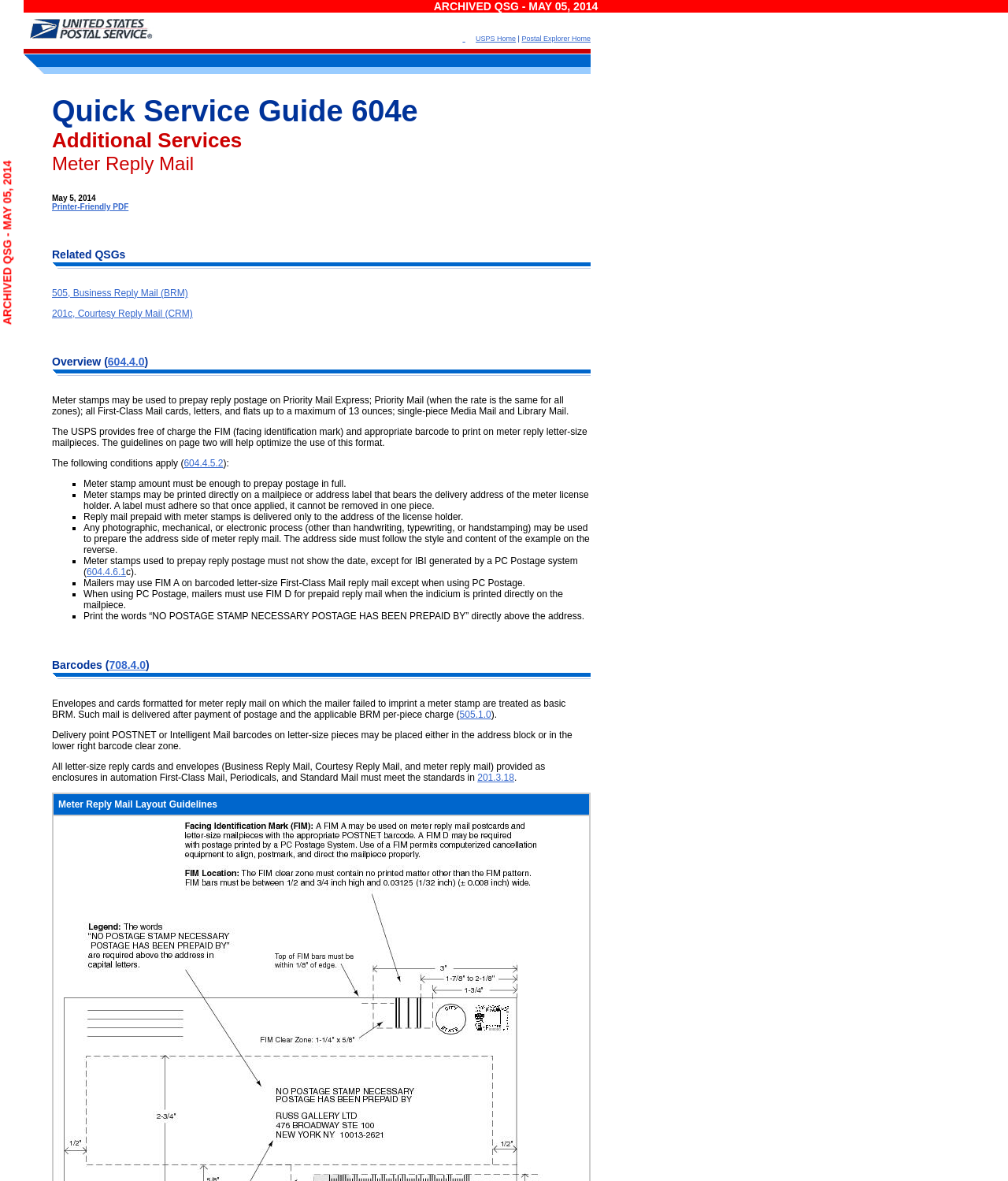Please determine the bounding box coordinates of the element's region to click for the following instruction: "Read Overview".

[0.107, 0.301, 0.143, 0.312]